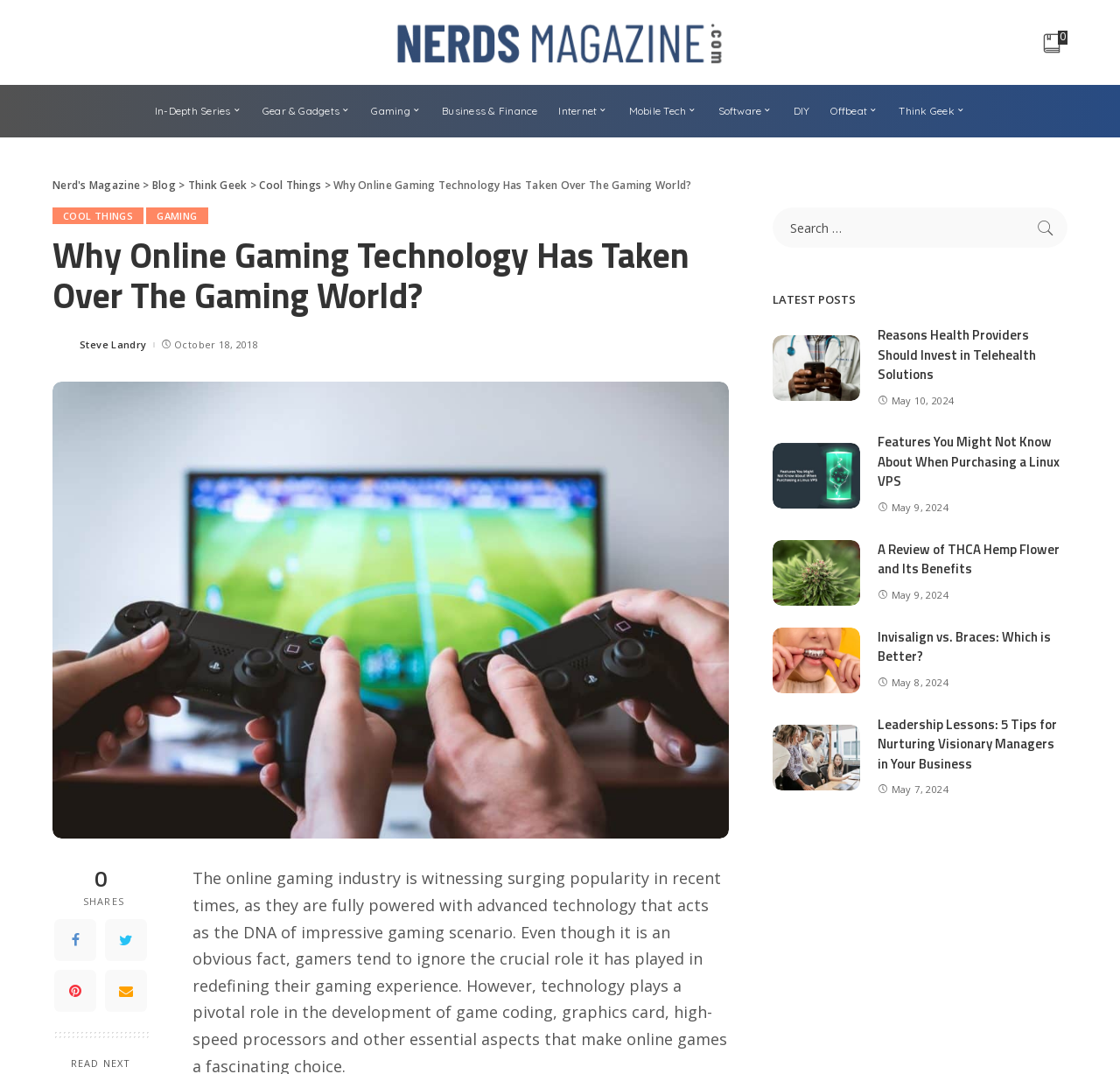Point out the bounding box coordinates of the section to click in order to follow this instruction: "Search for a job".

None